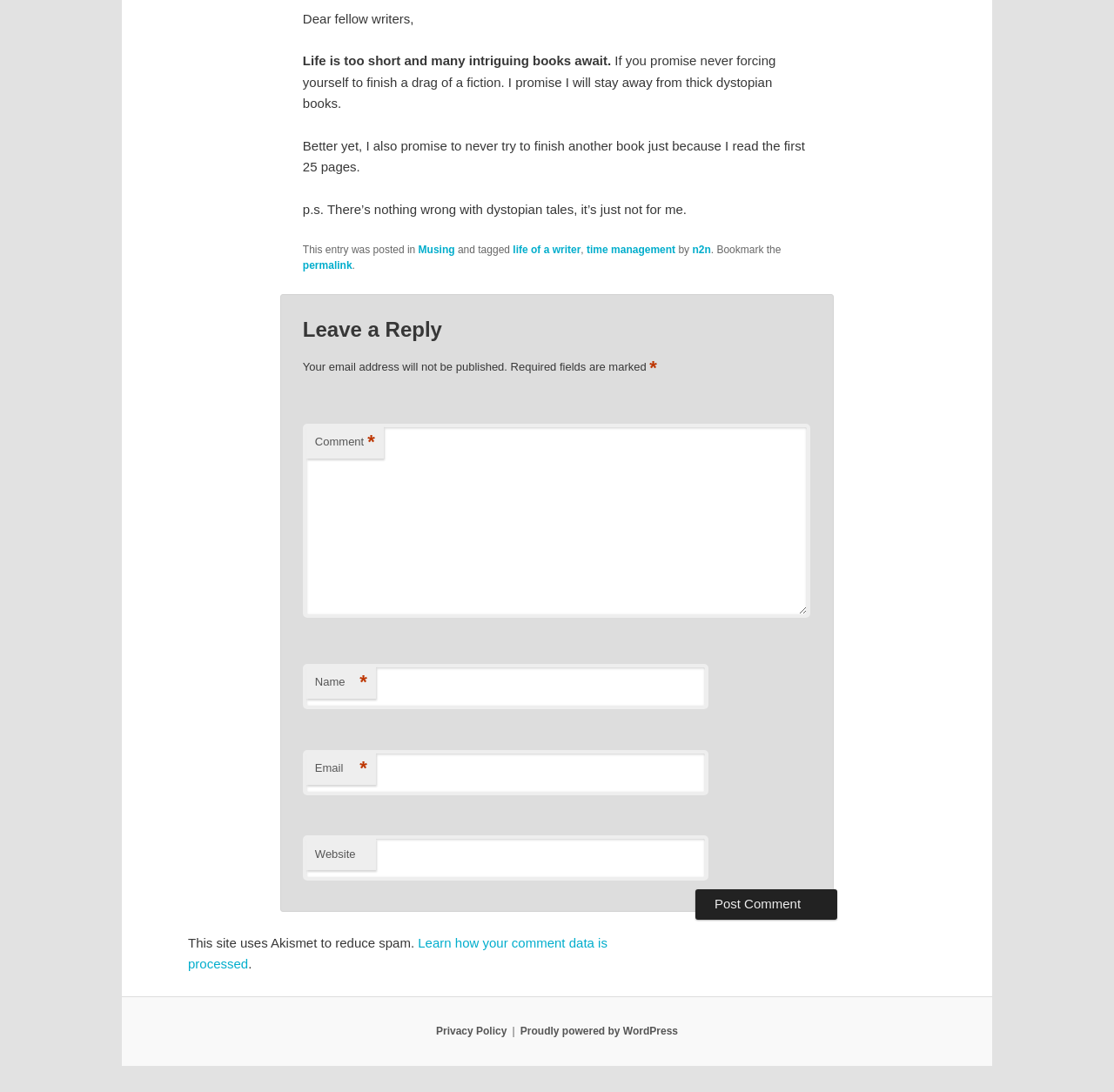Determine the bounding box coordinates of the clickable region to carry out the instruction: "Click the 'Post Comment' button".

[0.624, 0.814, 0.752, 0.842]